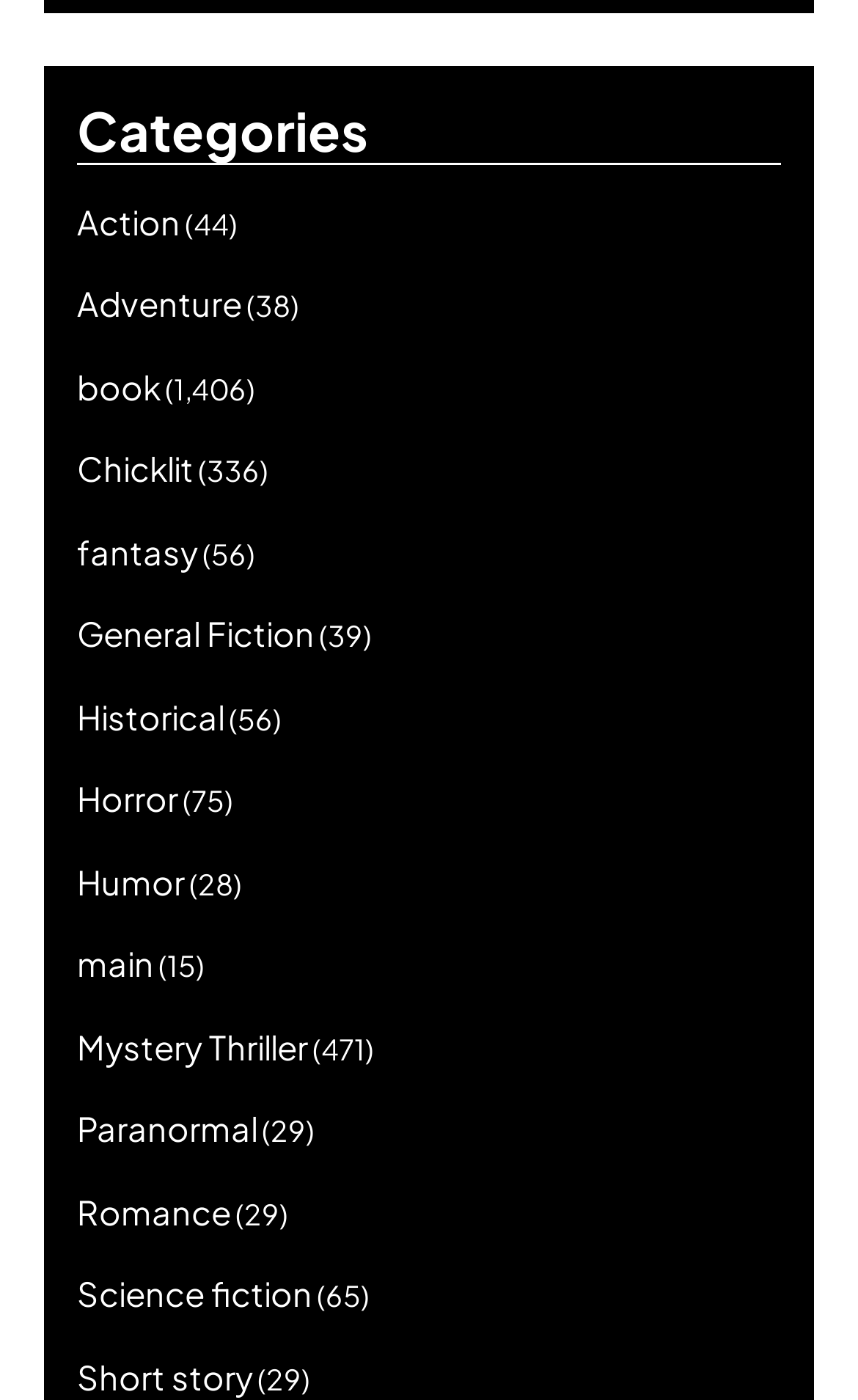Using the element description Action, predict the bounding box coordinates for the UI element. Provide the coordinates in (top-left x, top-left y, bottom-right x, bottom-right y) format with values ranging from 0 to 1.

[0.09, 0.142, 0.21, 0.172]